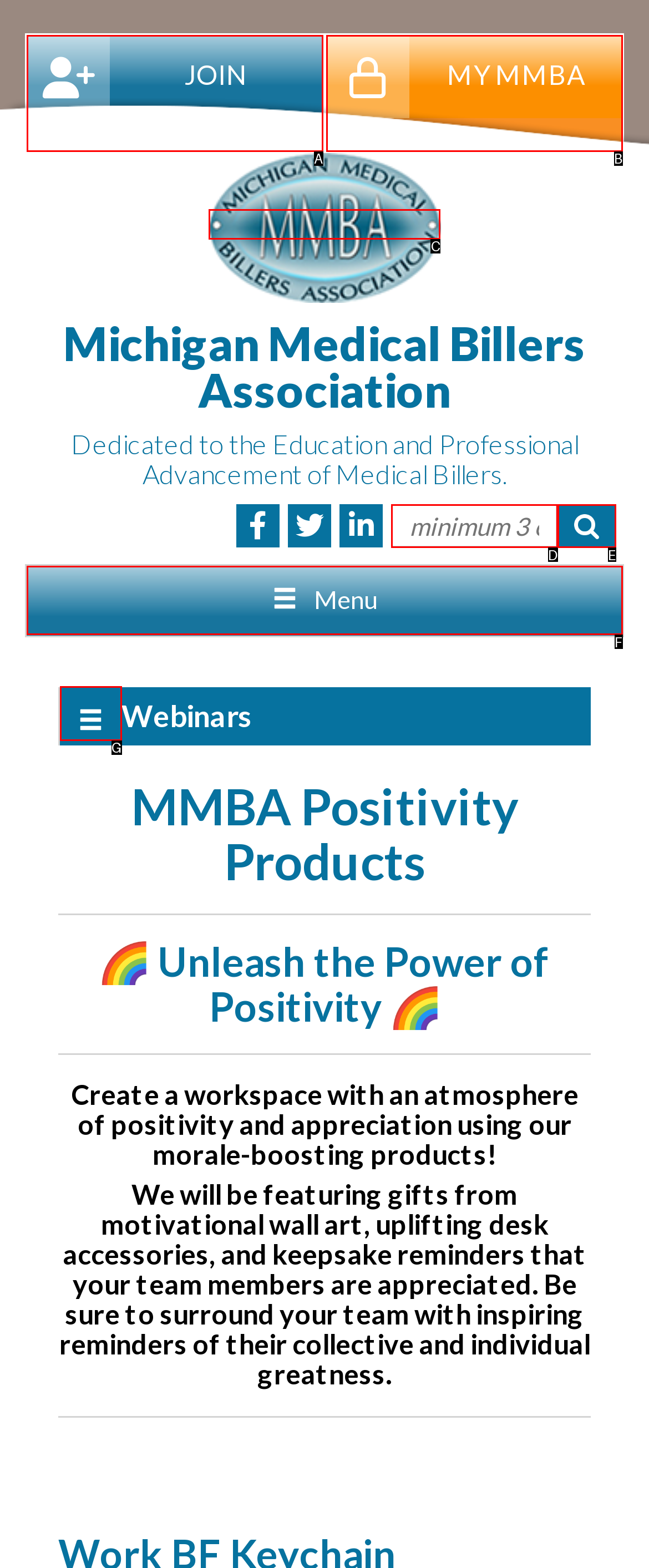Select the HTML element that corresponds to the description: Menu
Reply with the letter of the correct option from the given choices.

F